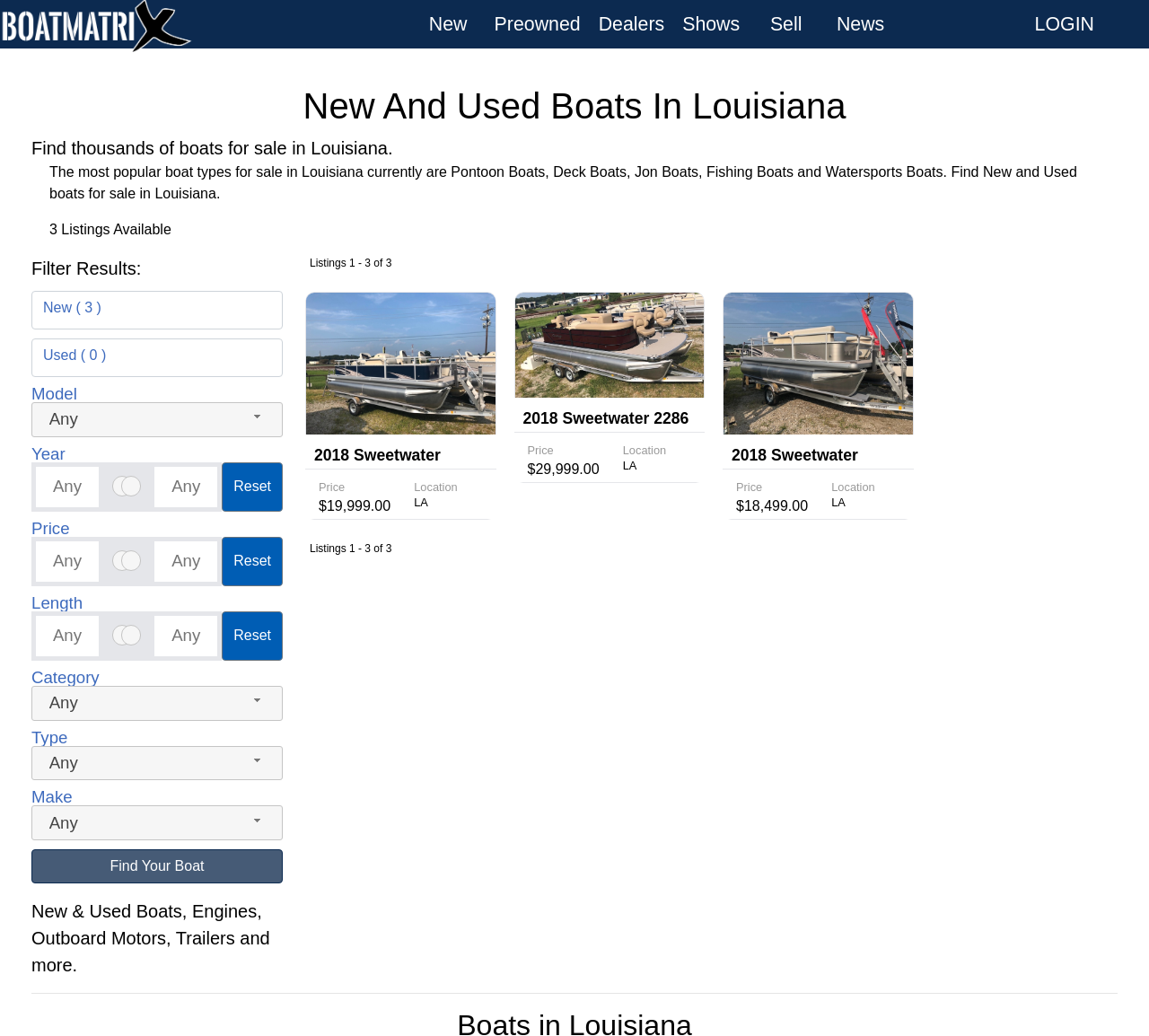Can you locate the main headline on this webpage and provide its text content?

New And Used Boats In Louisiana